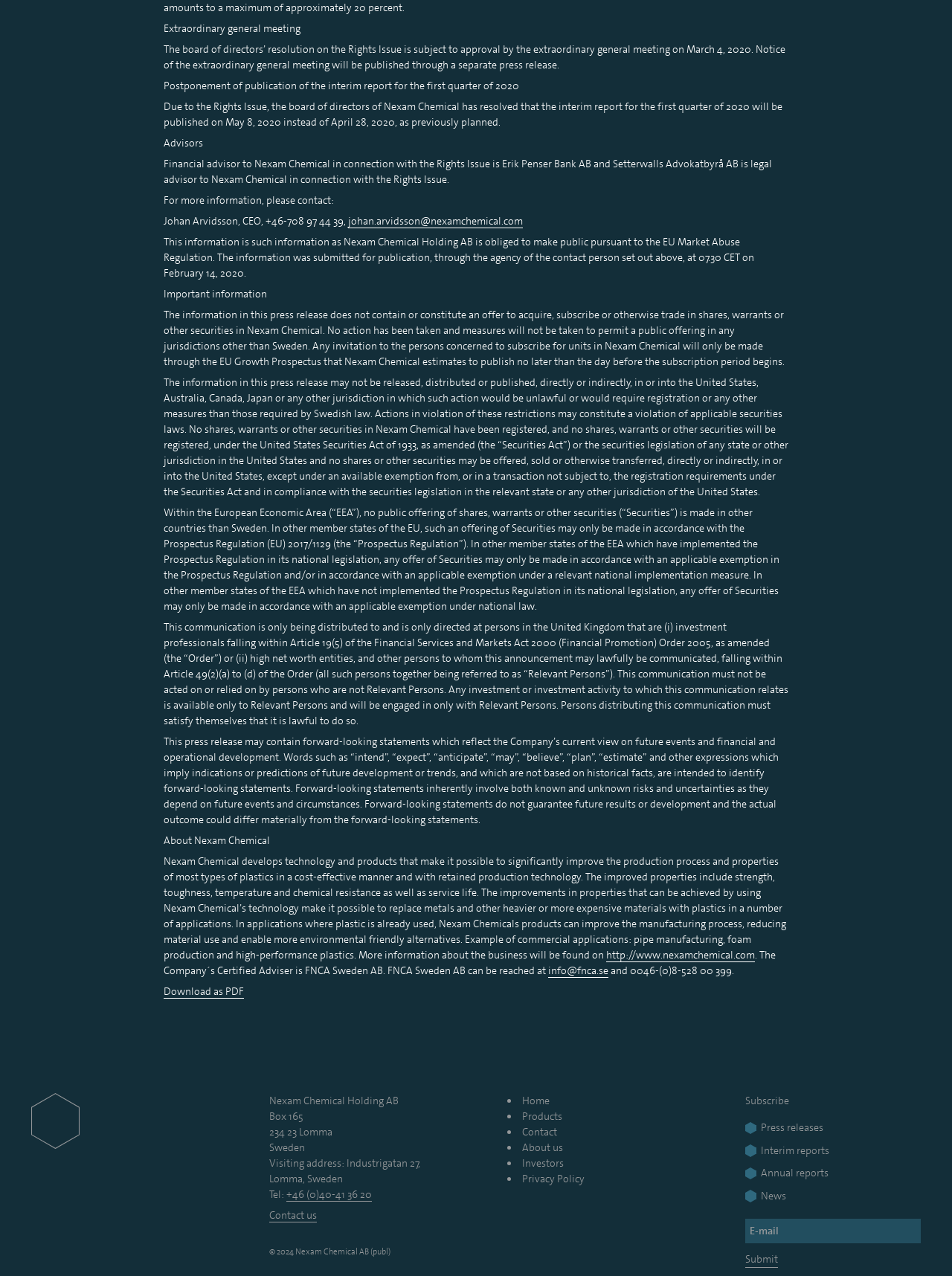Please respond to the question using a single word or phrase:
What is the purpose of the extraordinary general meeting?

Approve Rights Issue